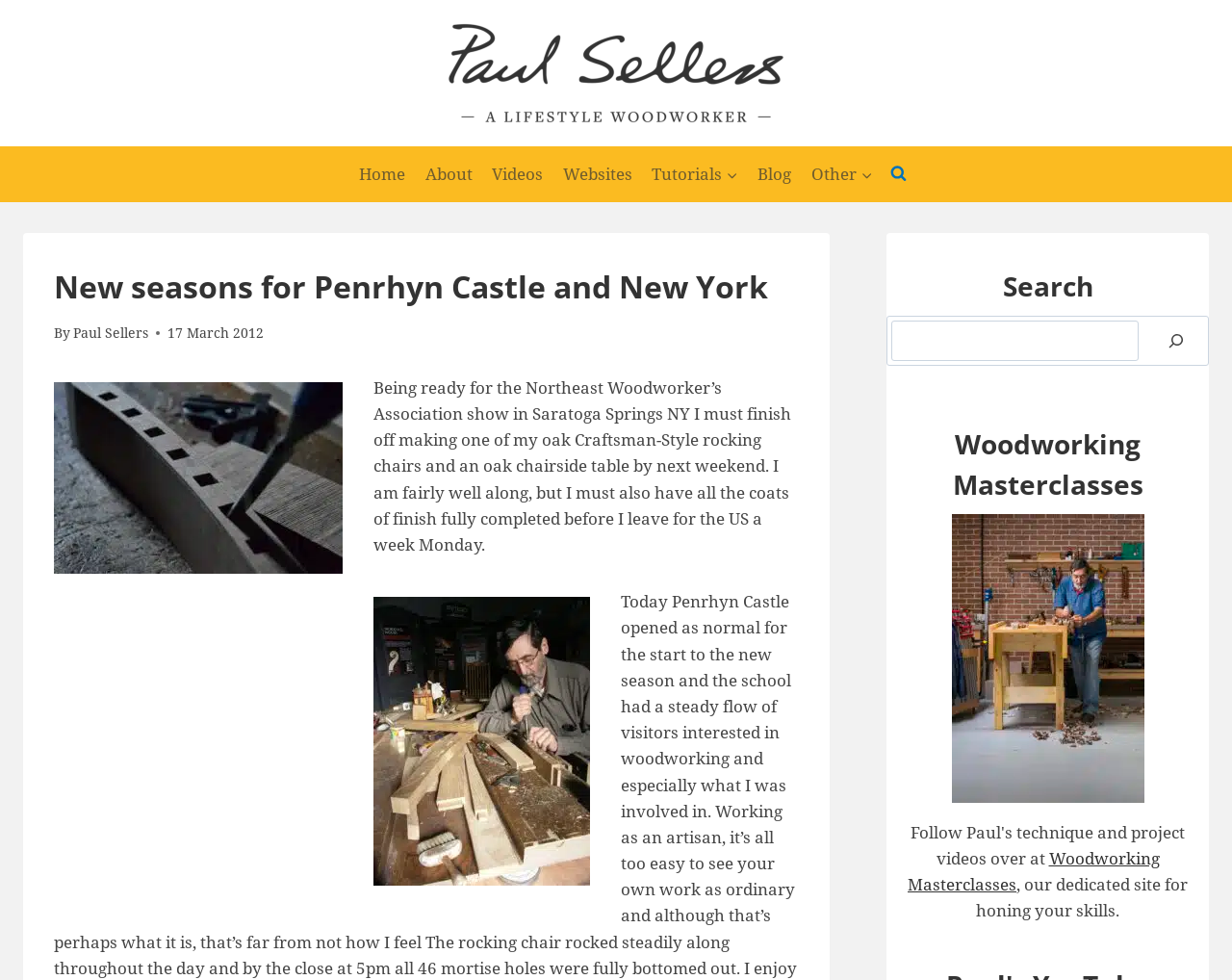Please identify the bounding box coordinates for the region that you need to click to follow this instruction: "Click on the 'Home' link".

[0.284, 0.154, 0.337, 0.201]